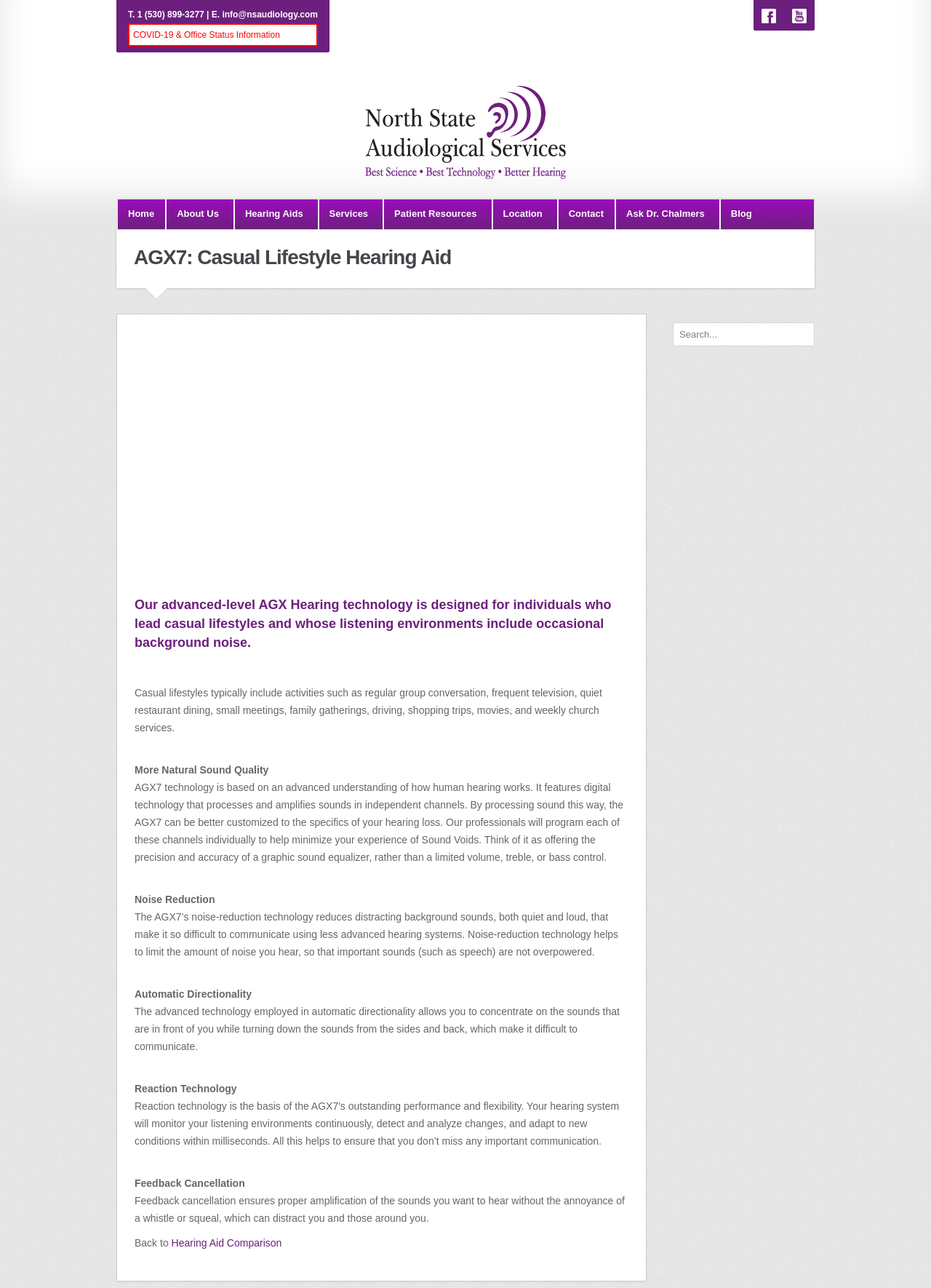What is the name of the audiological services?
Based on the visual, give a brief answer using one word or a short phrase.

North State Audiological Services